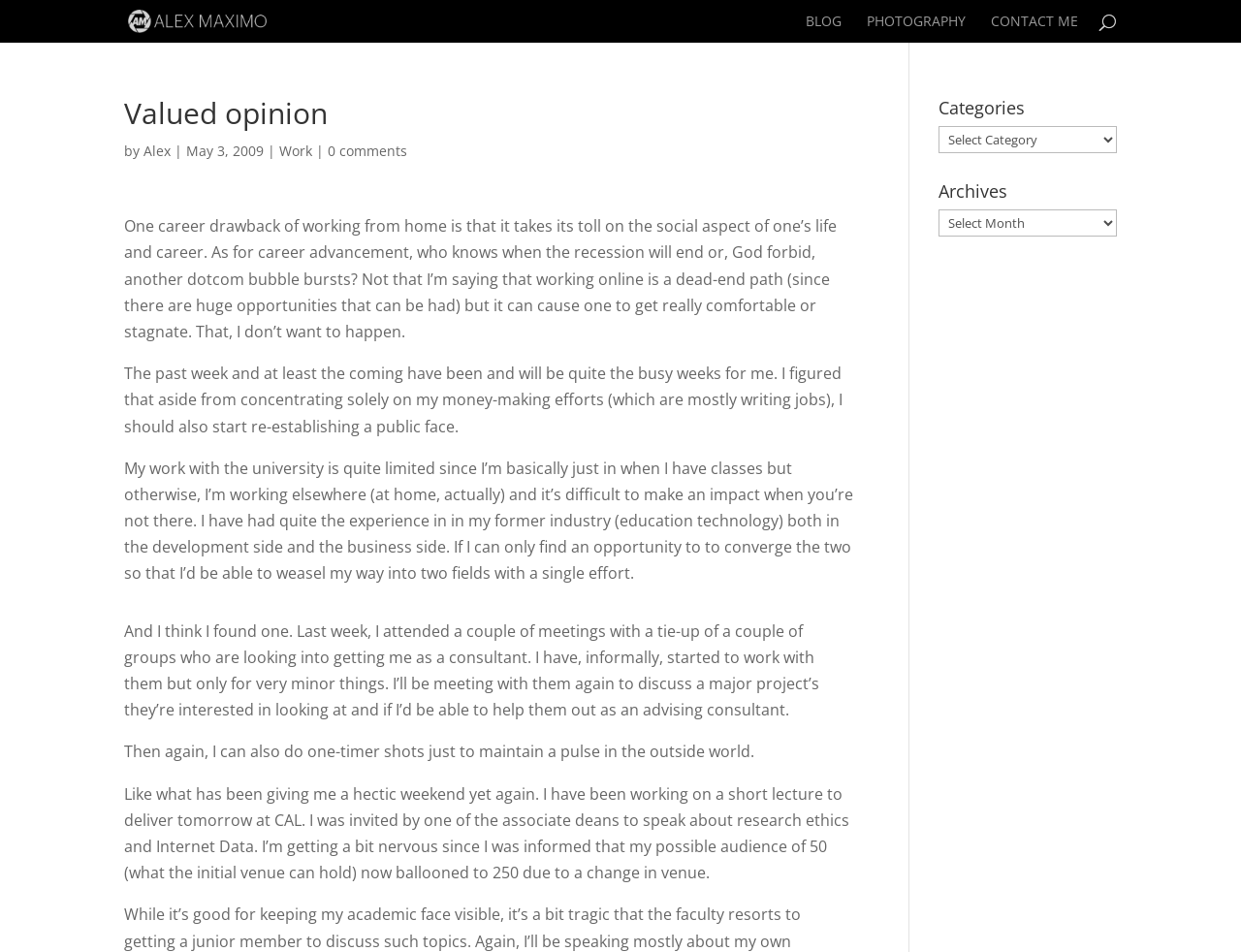Respond to the following query with just one word or a short phrase: 
How many links are in the top navigation bar?

3